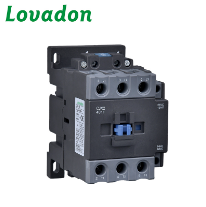Based on what you see in the screenshot, provide a thorough answer to this question: What is the purpose of the CJX2-4011 Contactor?

The contator is designed to handle various electrical loads with efficiency and is suitable for controlling and protecting electrical circuits, making it essential for any industry focusing on automation and control systems.